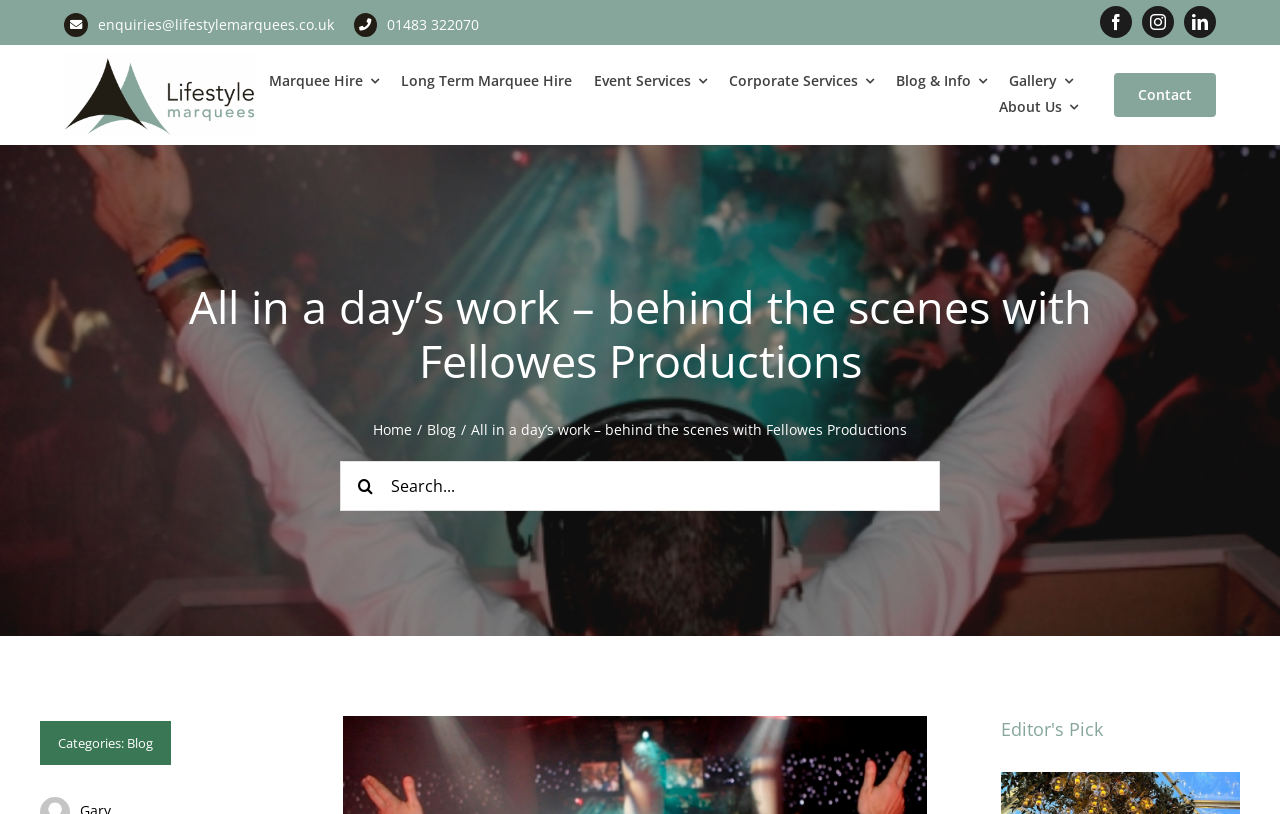Determine the bounding box coordinates for the area that should be clicked to carry out the following instruction: "Visit the Facebook page".

[0.859, 0.008, 0.884, 0.047]